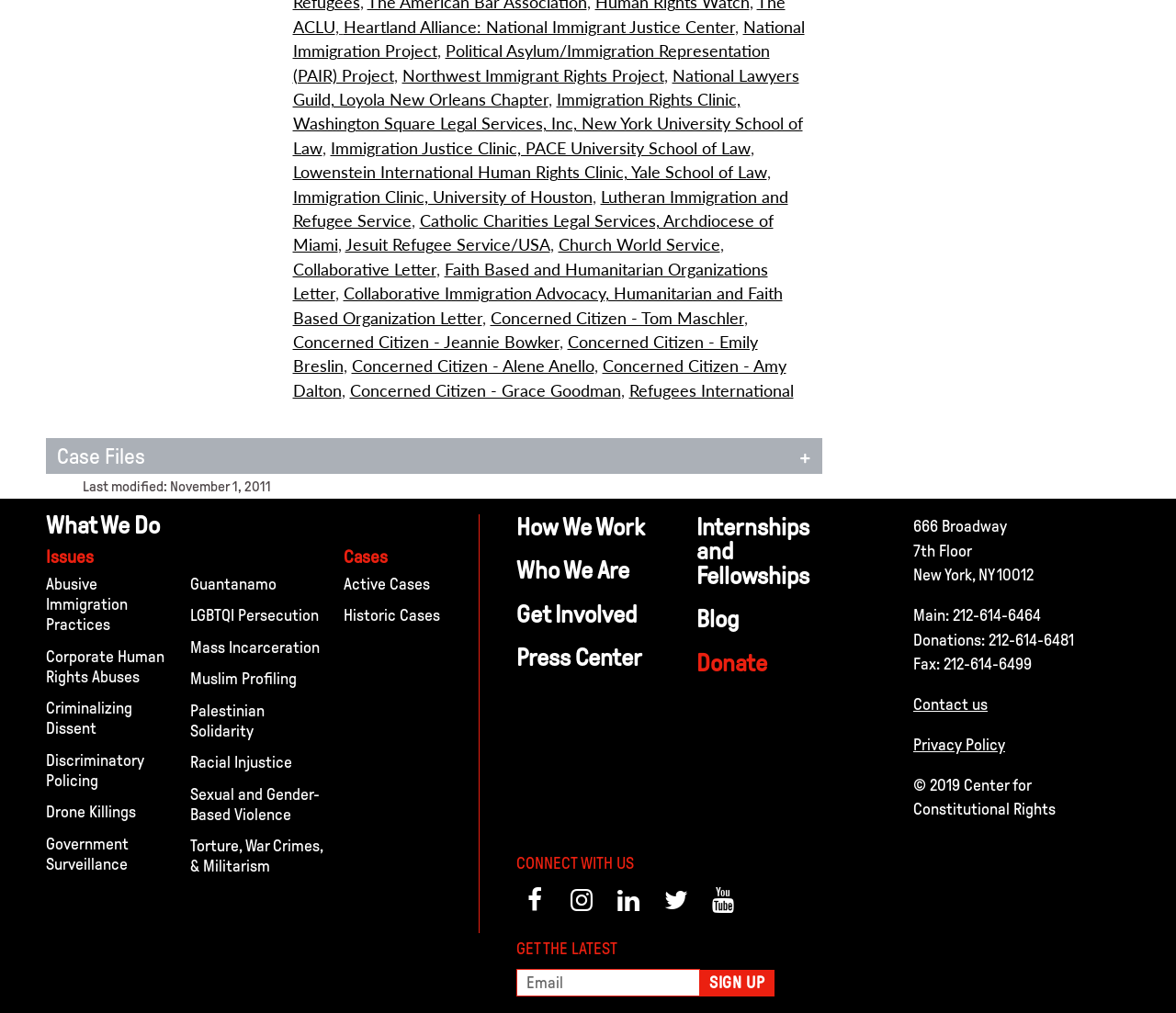Pinpoint the bounding box coordinates of the area that must be clicked to complete this instruction: "Click on the link to National Immigrant Justice Center".

[0.292, 0.017, 0.625, 0.036]